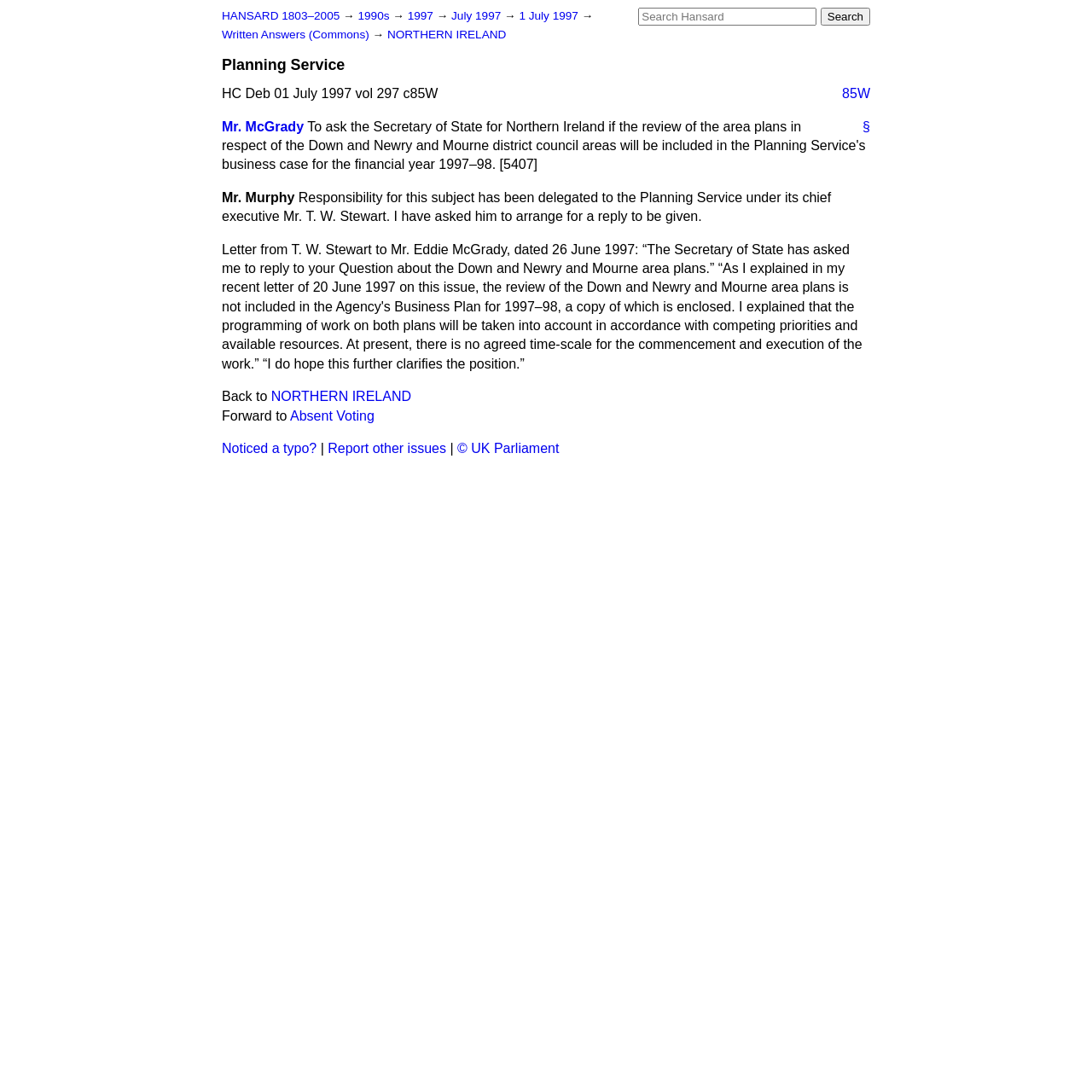Identify the bounding box coordinates for the element you need to click to achieve the following task: "Search for something". The coordinates must be four float values ranging from 0 to 1, formatted as [left, top, right, bottom].

[0.585, 0.007, 0.748, 0.023]